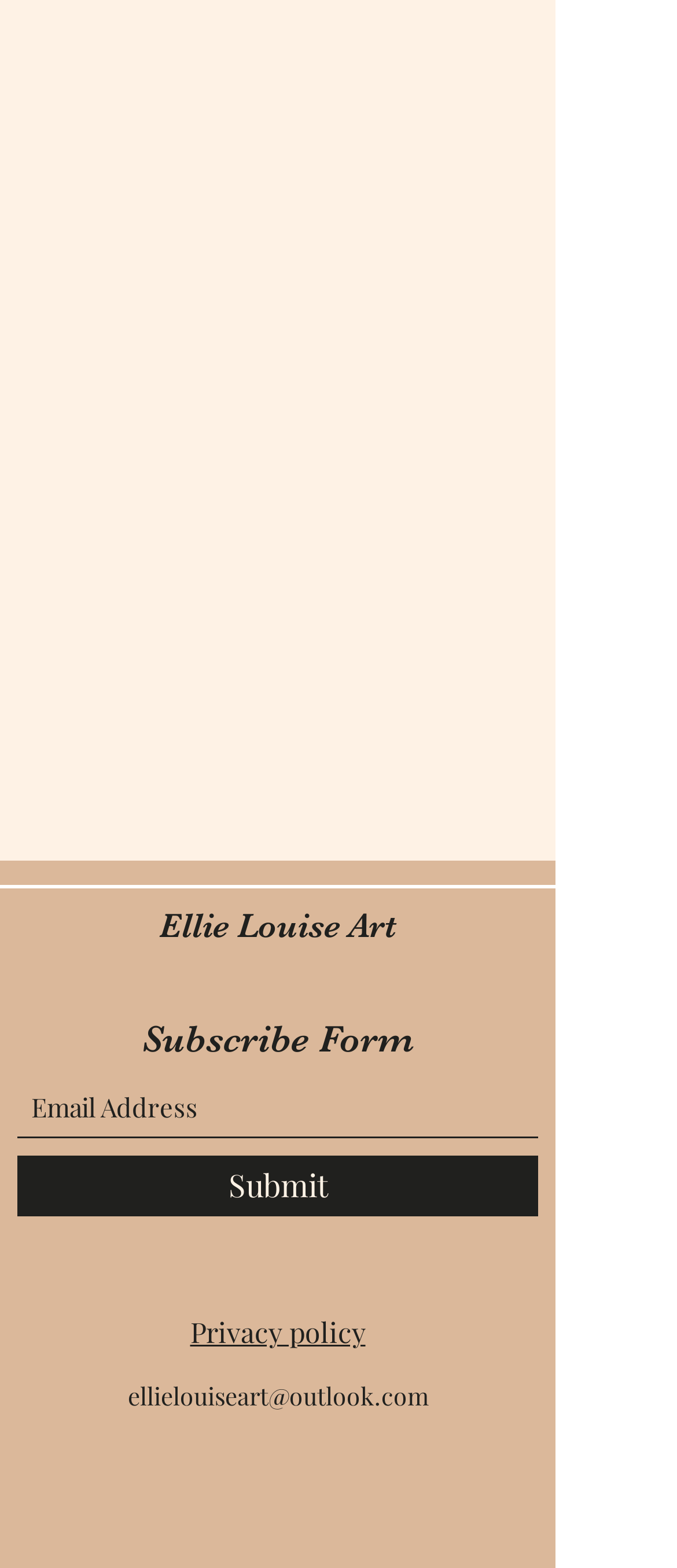Answer the question in a single word or phrase:
How many social media platforms are listed?

2